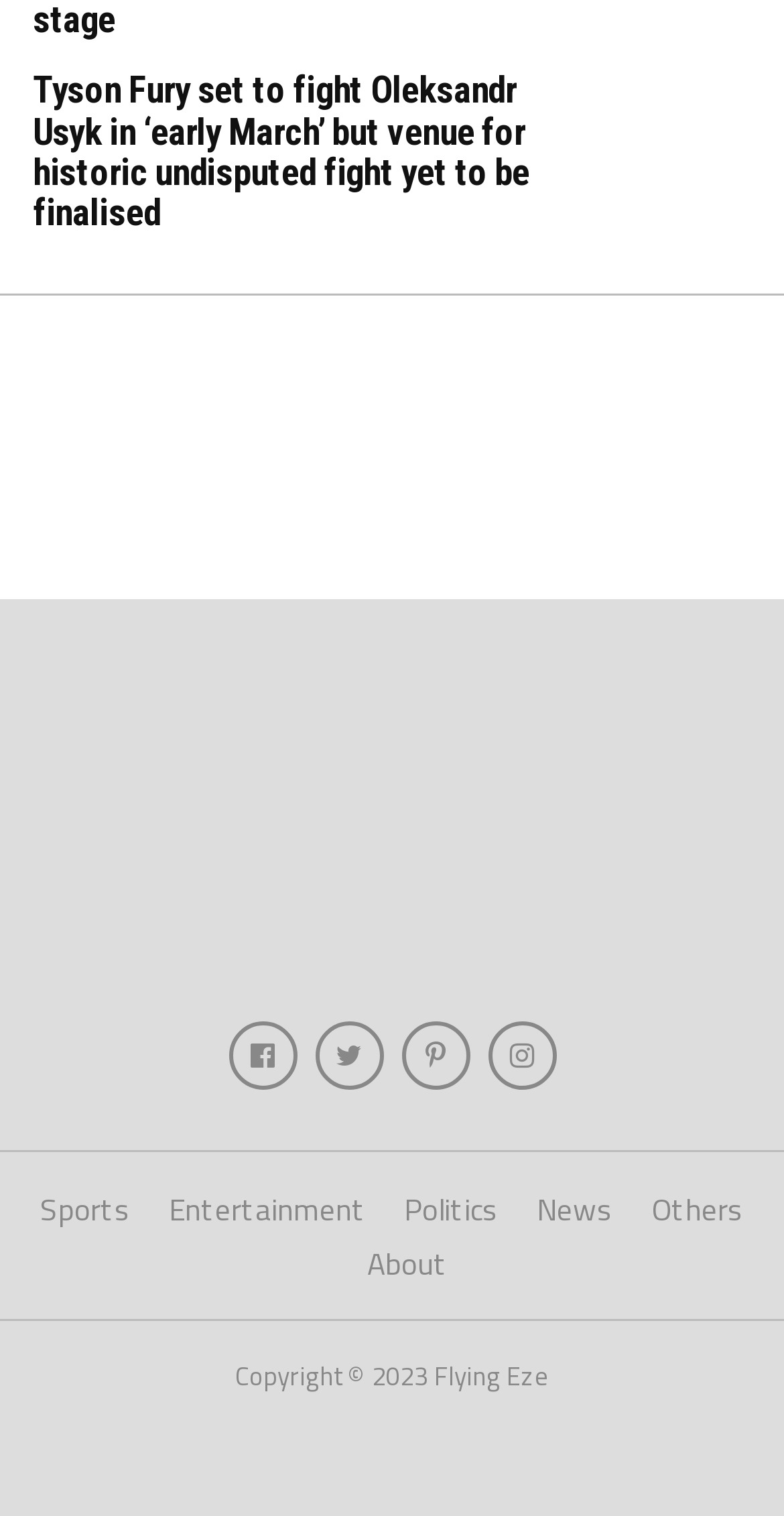What is the name of the website?
Could you answer the question with a detailed and thorough explanation?

The image and link with the text 'Flying Eze' suggests that it is the name of the website, and it is also mentioned in the copyright information at the bottom of the page.